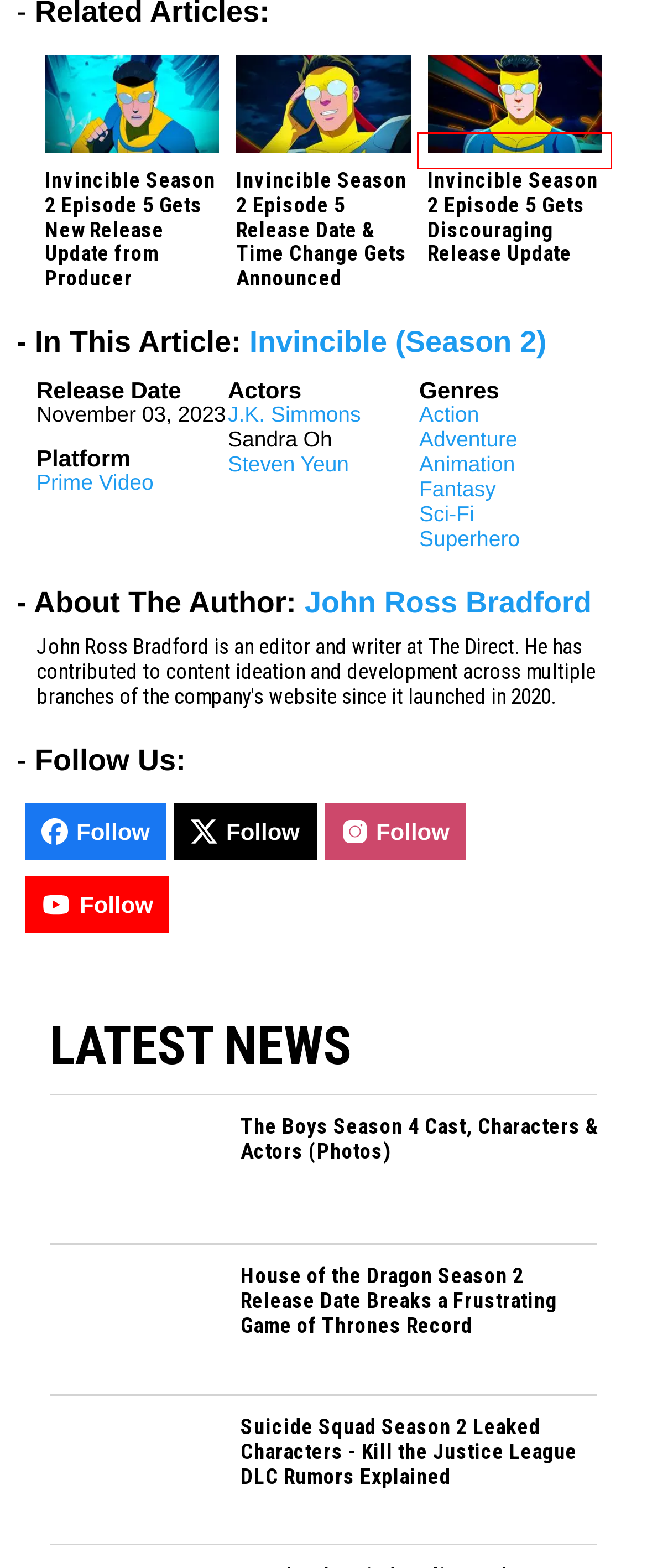Observe the provided screenshot of a webpage with a red bounding box around a specific UI element. Choose the webpage description that best fits the new webpage after you click on the highlighted element. These are your options:
A. Invincible Season 2 Episode 5 Release Date & Time Change Gets Announced
B. Fantasy Movies and Shows | Latest News | The Direct
C. Invincible Season 2 Episode 5 Gets Discouraging Release Update
D. Superhero Movies and Shows | Latest News | The Direct
E. Invincible Season 2 Episode 5 Gets New Release Update from Producer
F. Animation Movies and Shows | Latest News | The Direct
G. Action Movies and Shows | Latest News | The Direct
H. Adventure Movies and Shows | Latest News | The Direct

C